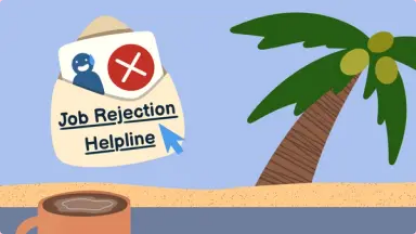Look at the image and write a detailed answer to the question: 
What symbol is on the person in the envelope's graphic?

The caption states that the envelope contains a letter featuring a graphic of a person with a red 'X' symbol, suggesting rejection, which is a key element of the Job Rejection Helpline's theme.